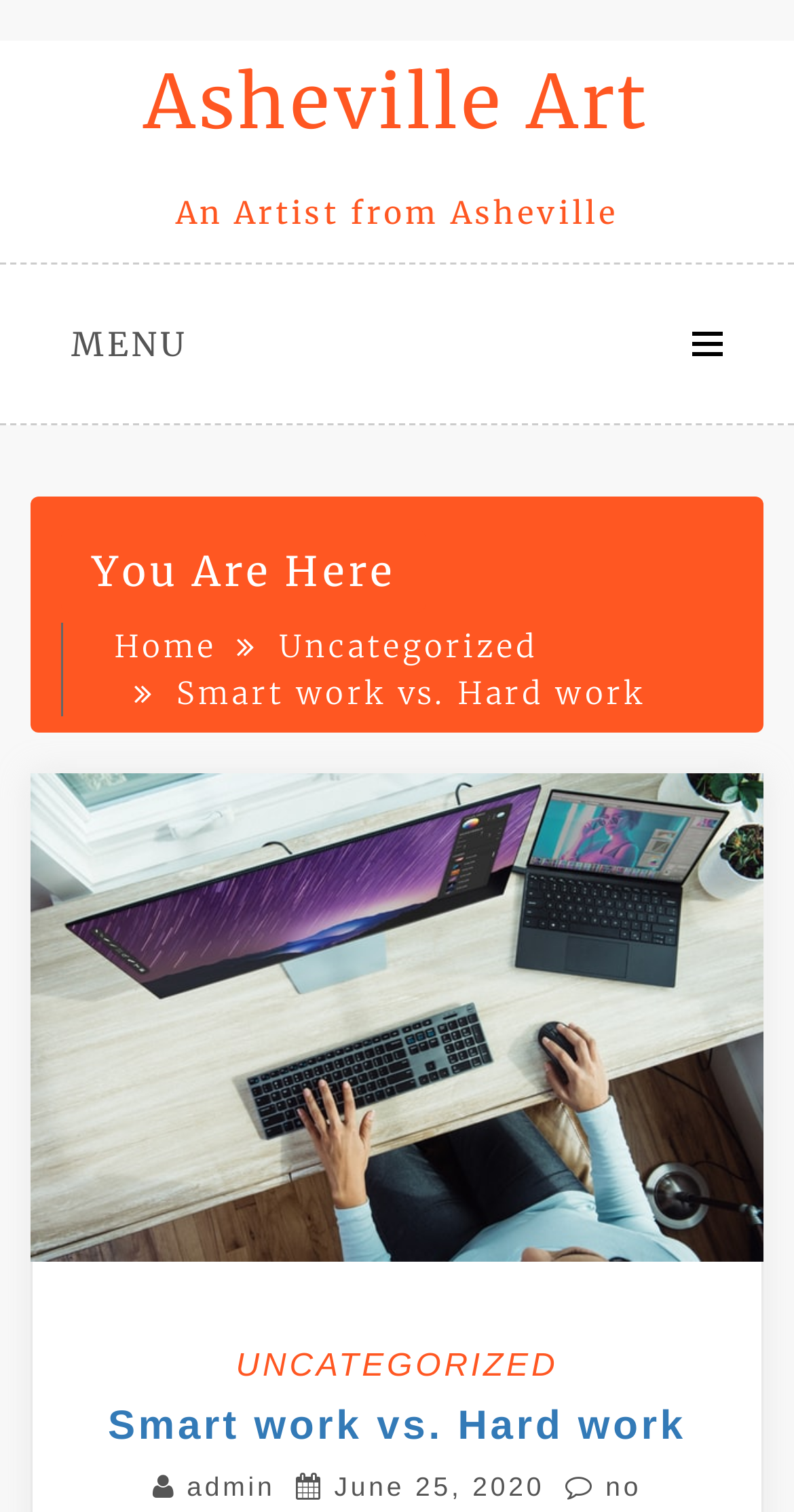Please provide a comprehensive response to the question below by analyzing the image: 
What is the current page?

I found the answer by looking at the navigation 'Breadcrumbs' element which contains links to different pages. The current page is 'Smart work vs. Hard work' as it is the last link in the breadcrumbs navigation.